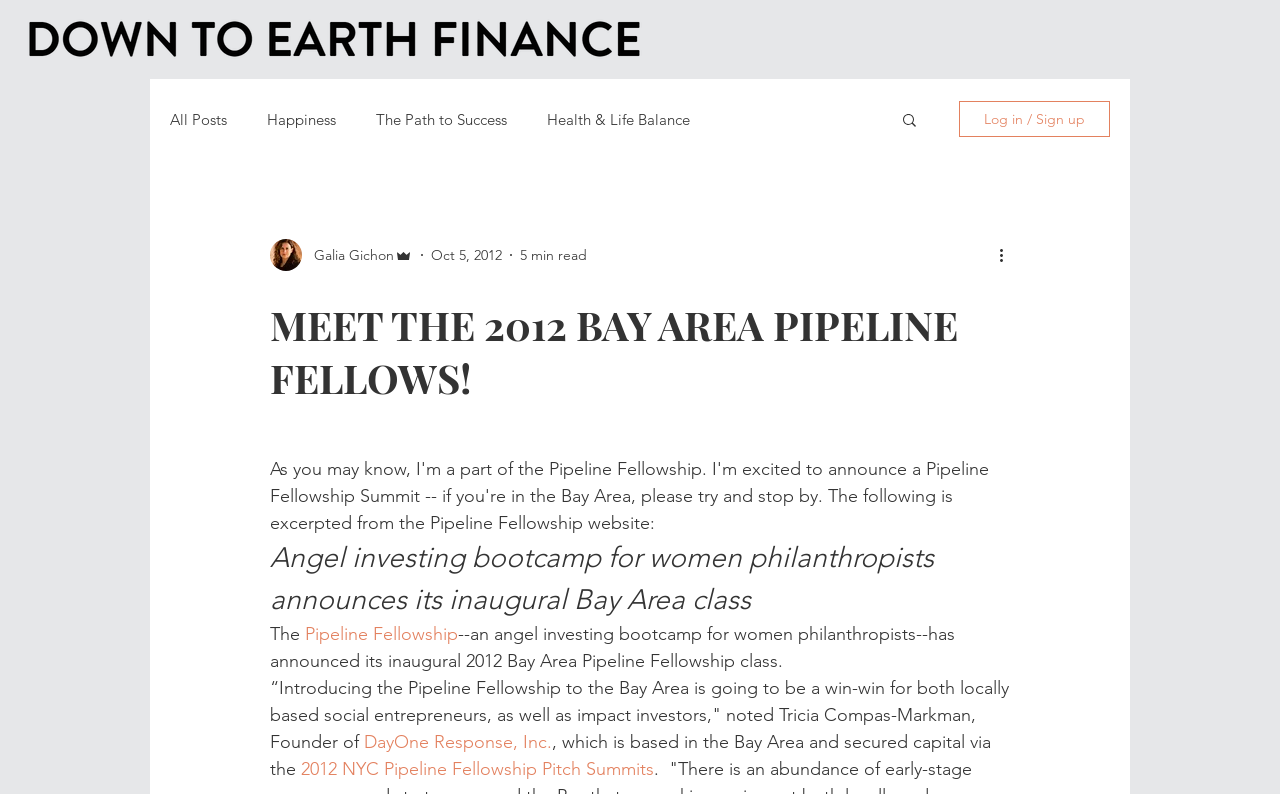Provide an in-depth caption for the elements present on the webpage.

This webpage appears to be a blog post announcing the Pipeline Fellowship Summit. At the top, there is a logo image "dtef.png" on the left side, and a navigation menu "blog" on the right side, which contains four links: "All Posts", "Happiness", "The Path to Success", and "Health & Life Balance". Below the navigation menu, there is a search button with a small image. On the right side of the search button, there is a "Log in / Sign up" button.

The main content of the webpage starts with a heading "MEET THE 2012 BAY AREA PIPELINE FELLOWS!" followed by a writer's picture and the writer's name "Galia Gichon" with a title "Admin". The date "Oct 5, 2012" and the estimated reading time "5 min read" are also displayed.

The main article is divided into several paragraphs. The first paragraph announces the Pipeline Fellowship Summit, an angel investing bootcamp for women philanthropists, and its inaugural Bay Area class. The second paragraph quotes Tricia Compas-Markman, Founder of DayOne Response, Inc., discussing the benefits of introducing the Pipeline Fellowship to the Bay Area. There are also links to "Pipeline Fellowship" and "2012 NYC Pipeline Fellowship Pitch Summits" within the article.

At the bottom right corner of the main content, there is a "More actions" button with a small image.